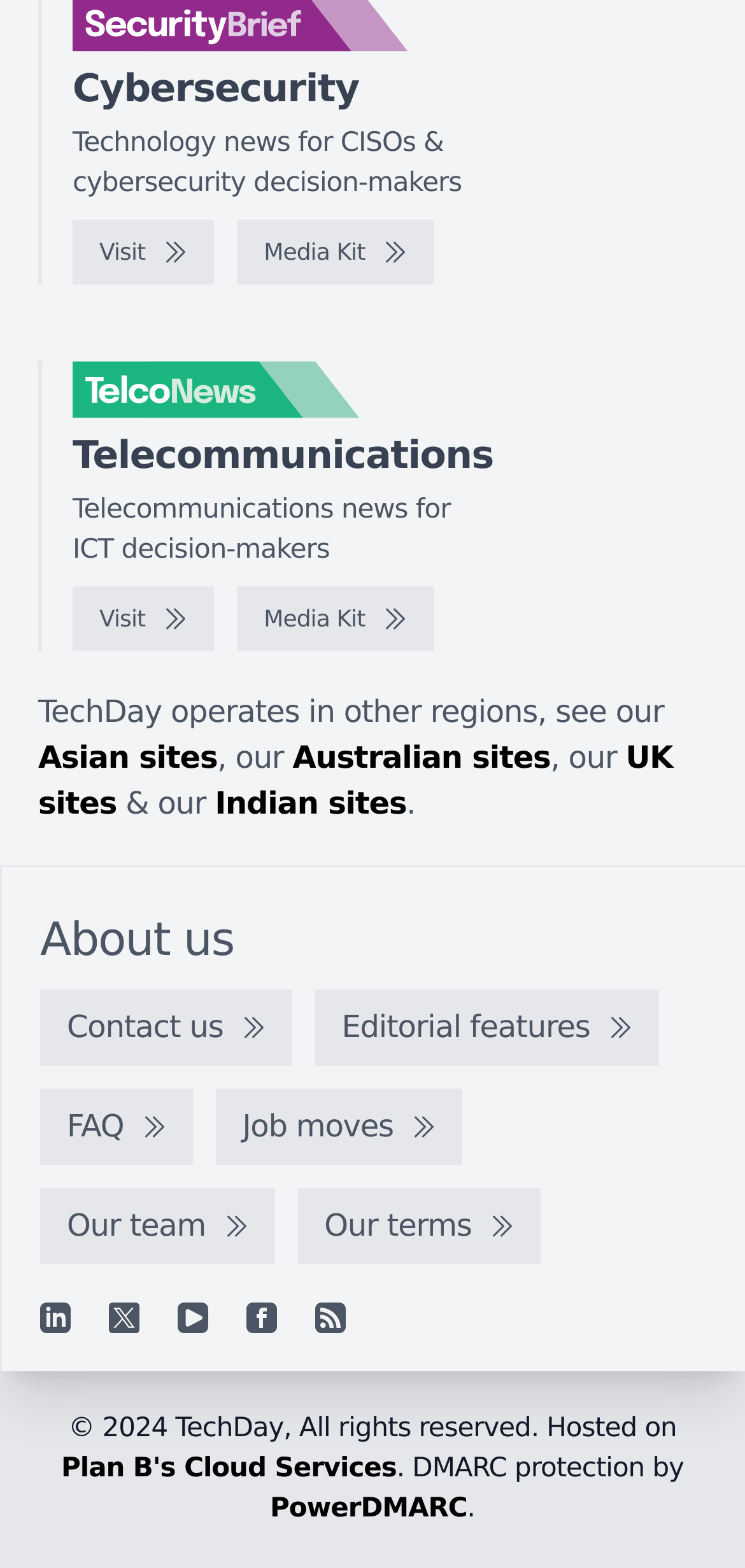Using the element description: "Media Kit", determine the bounding box coordinates for the specified UI element. The coordinates should be four float numbers between 0 and 1, [left, top, right, bottom].

[0.318, 0.14, 0.582, 0.182]